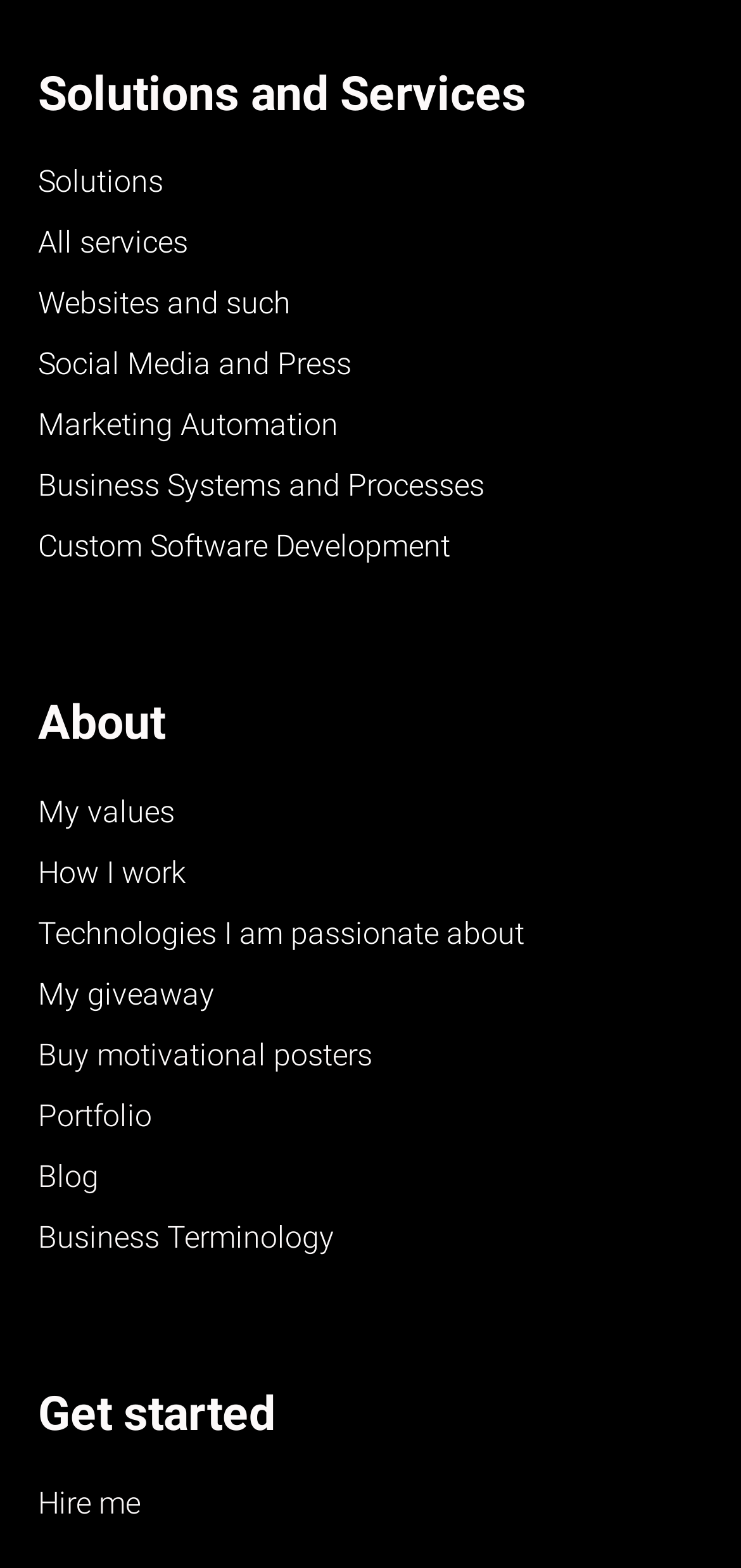Please find the bounding box coordinates of the clickable region needed to complete the following instruction: "Hire the author". The bounding box coordinates must consist of four float numbers between 0 and 1, i.e., [left, top, right, bottom].

[0.051, 0.947, 0.19, 0.97]